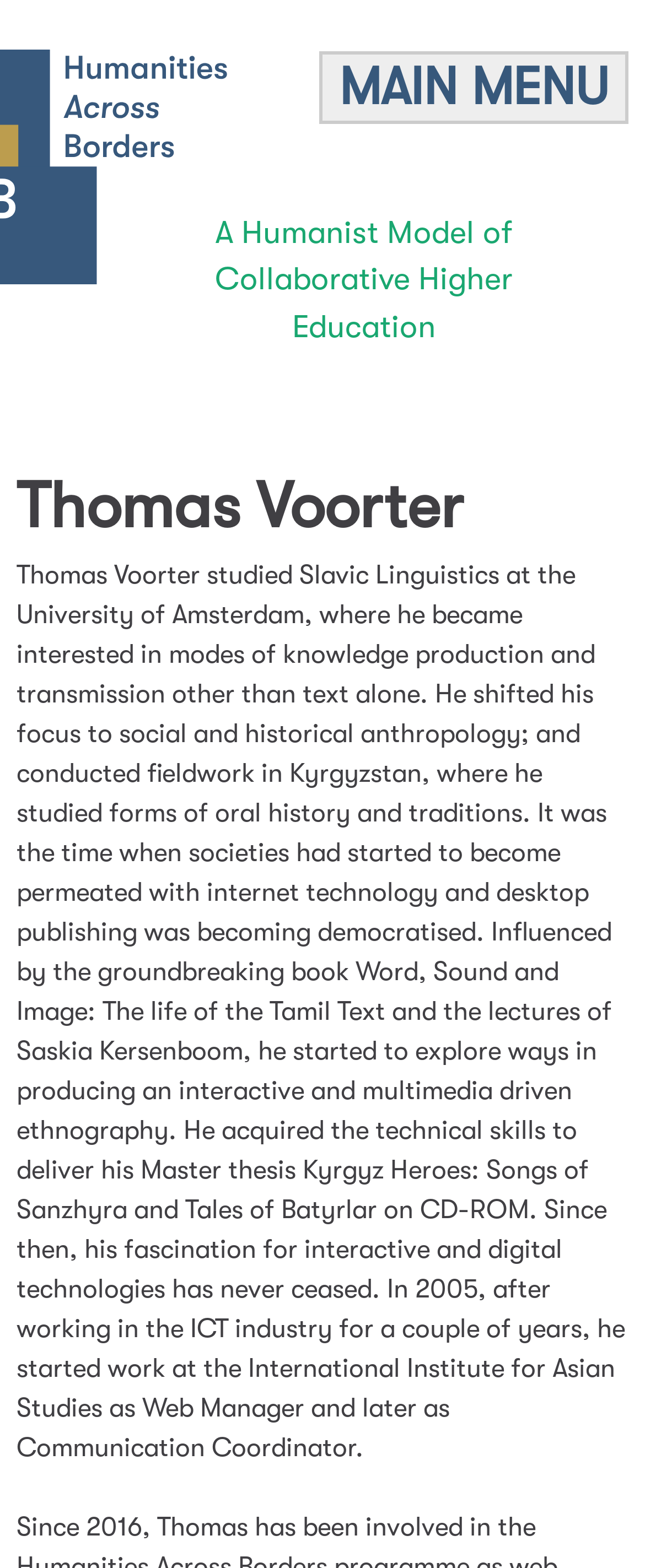Please provide the main heading of the webpage content.

Humanities across Borders